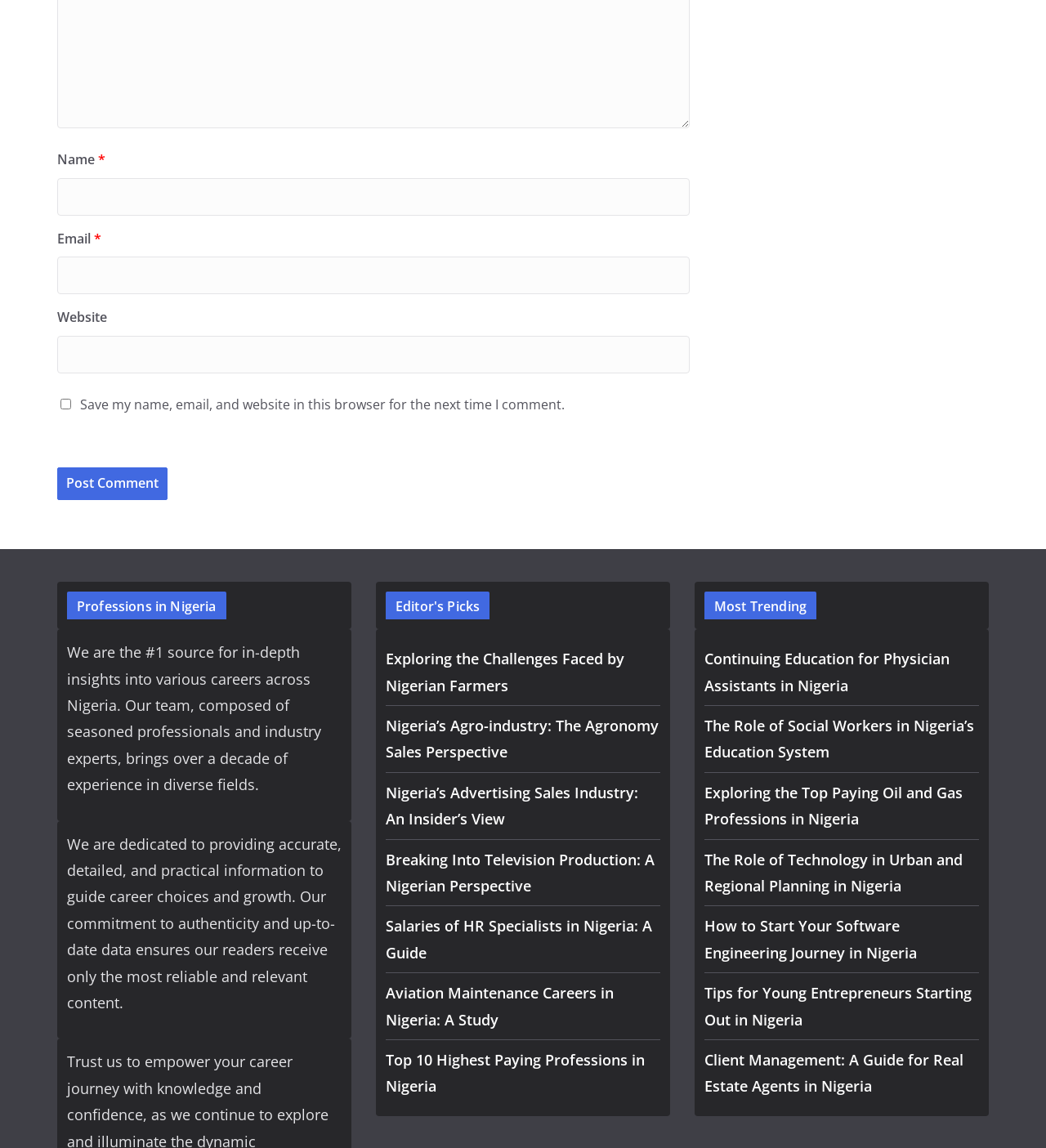What is the topic of the first link under 'Editor's Picks'?
Please ensure your answer to the question is detailed and covers all necessary aspects.

The first link under the 'Editor's Picks' section is titled 'Exploring the Challenges Faced by Nigerian Farmers', which suggests that the topic of the link is related to the challenges faced by farmers in Nigeria.